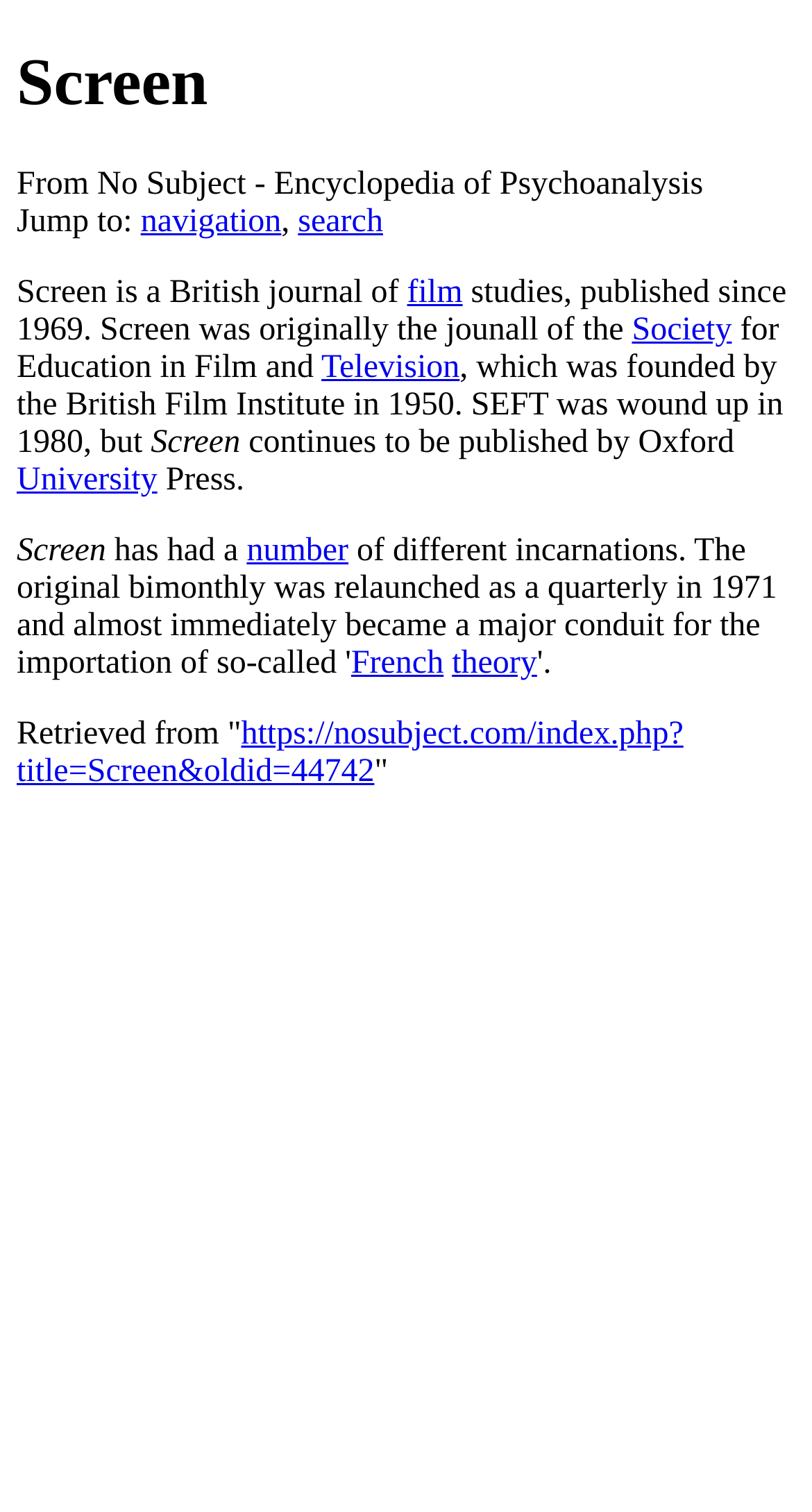What is the name of the journal?
Analyze the image and deliver a detailed answer to the question.

The name of the journal is mentioned in the first heading element, which is 'Screen'. This is also confirmed by the text 'Screen is a British journal of film studies, published since 1969.'